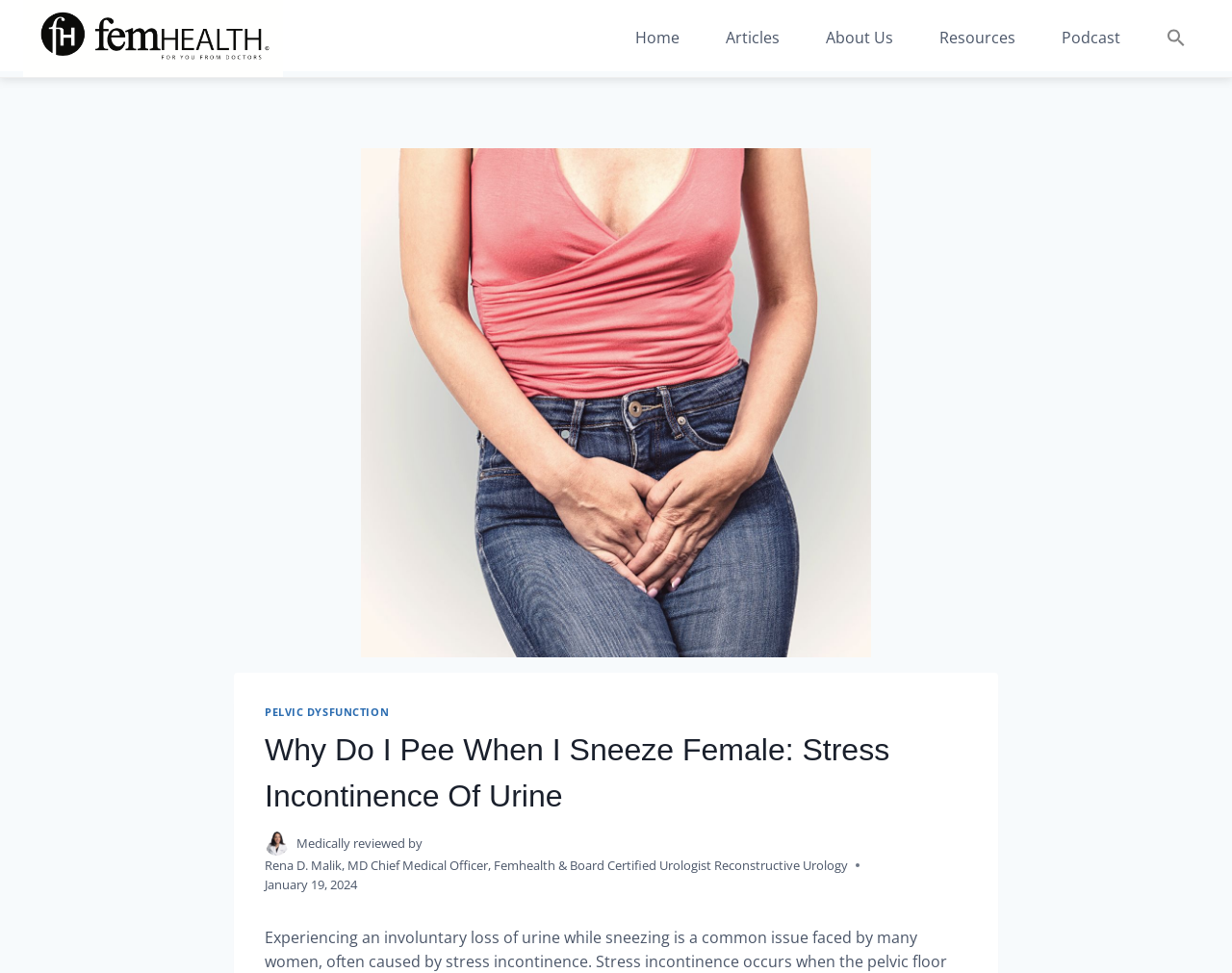Please extract the title of the webpage.

Why Do I Pee When I Sneeze Female: Stress Incontinence Of Urine